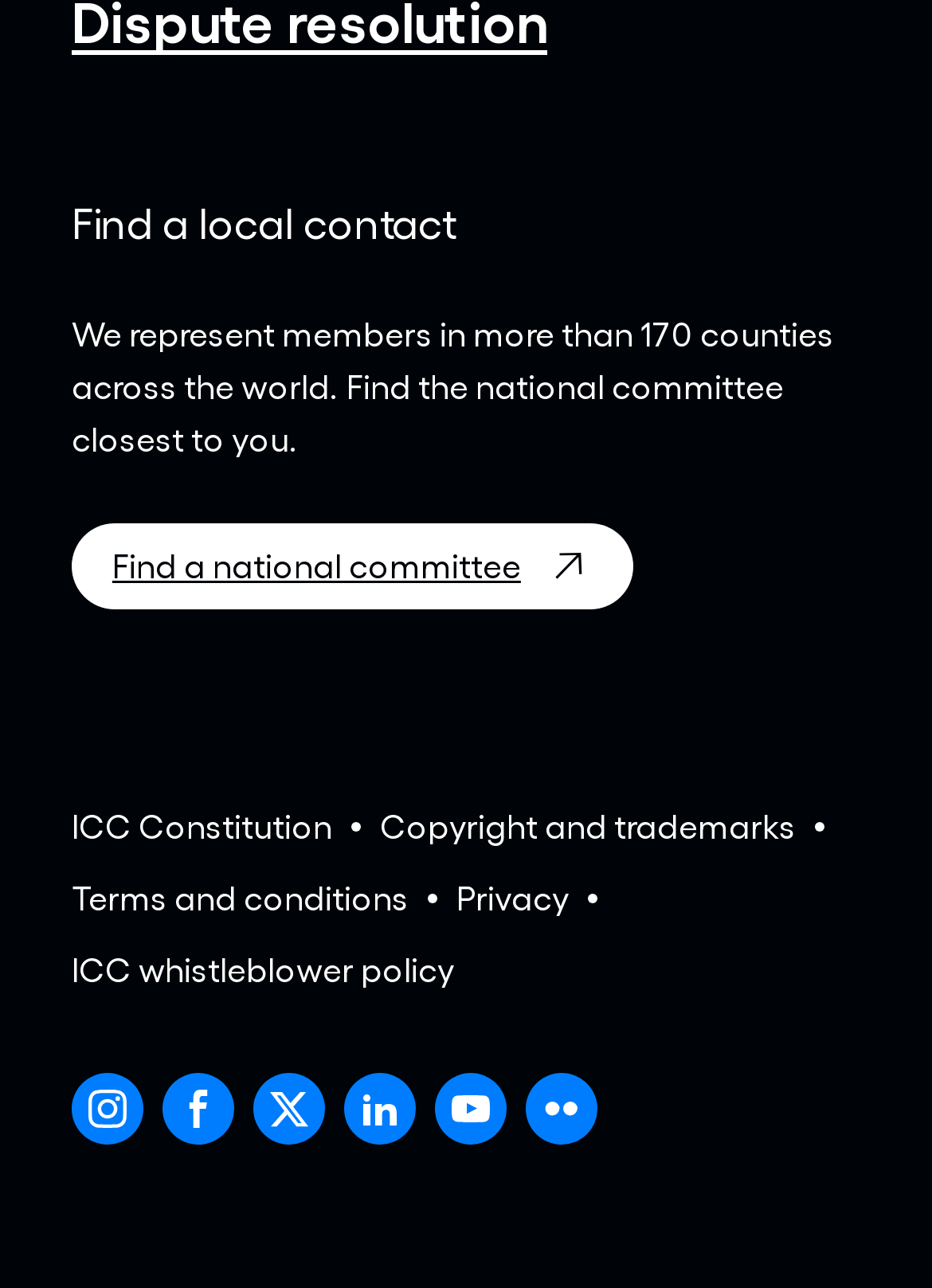Locate the bounding box coordinates of the segment that needs to be clicked to meet this instruction: "View ICC Constitution".

[0.077, 0.621, 0.356, 0.662]